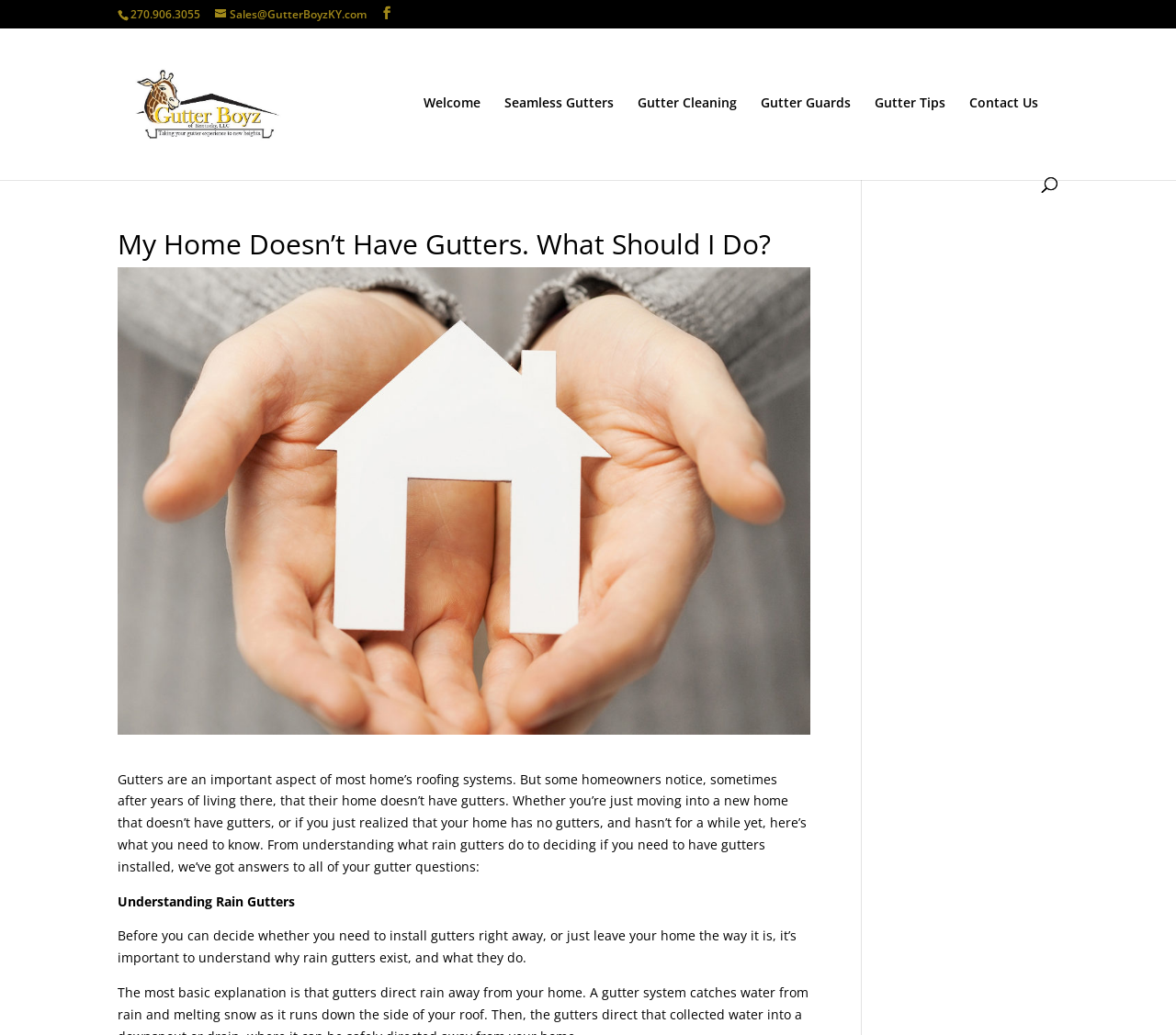Please determine the bounding box coordinates of the section I need to click to accomplish this instruction: "Learn about company information".

None